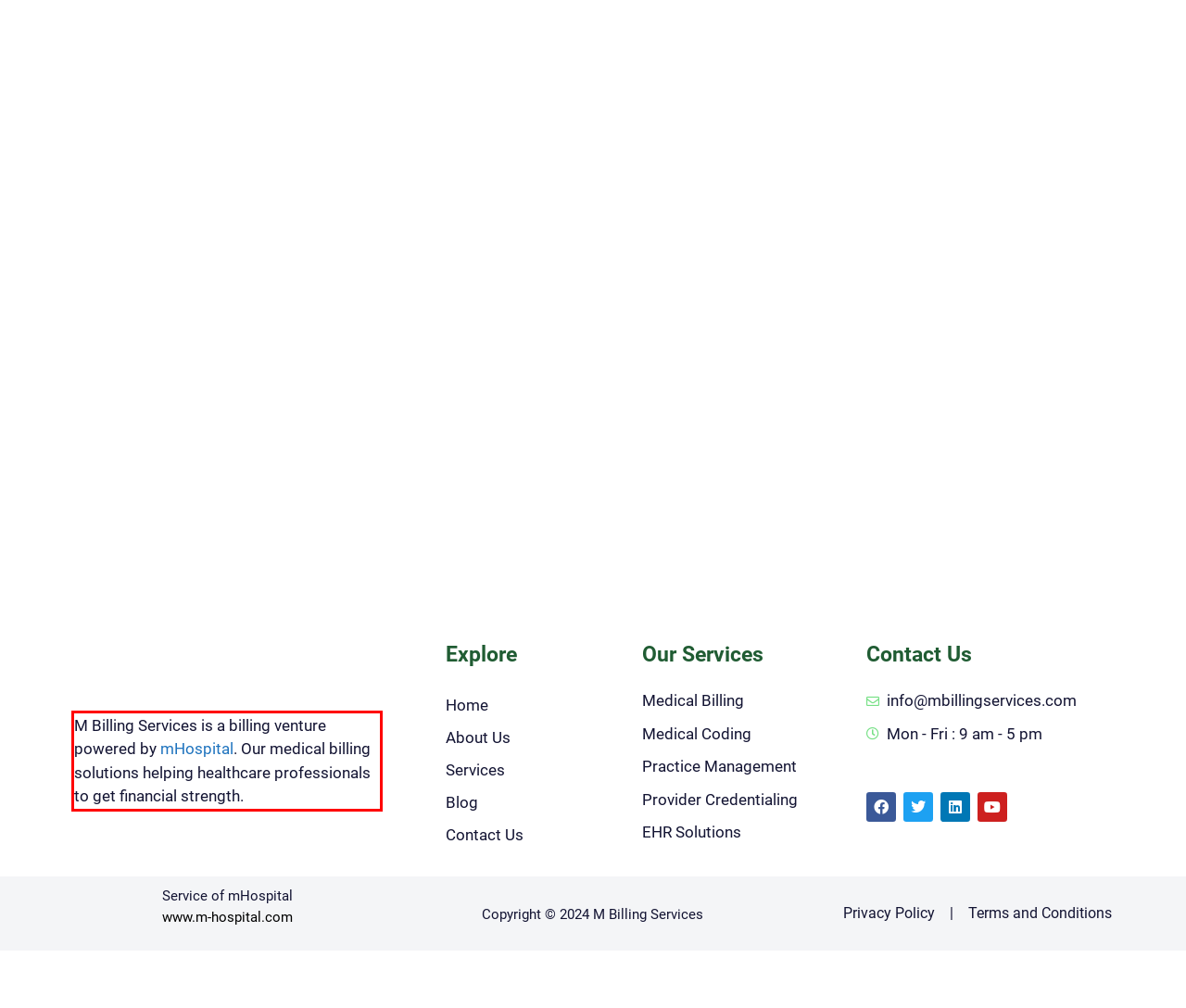Identify and transcribe the text content enclosed by the red bounding box in the given screenshot.

M Billing Services is a billing venture powered by mHospital. Our medical billing solutions helping healthcare professionals to get financial strength.